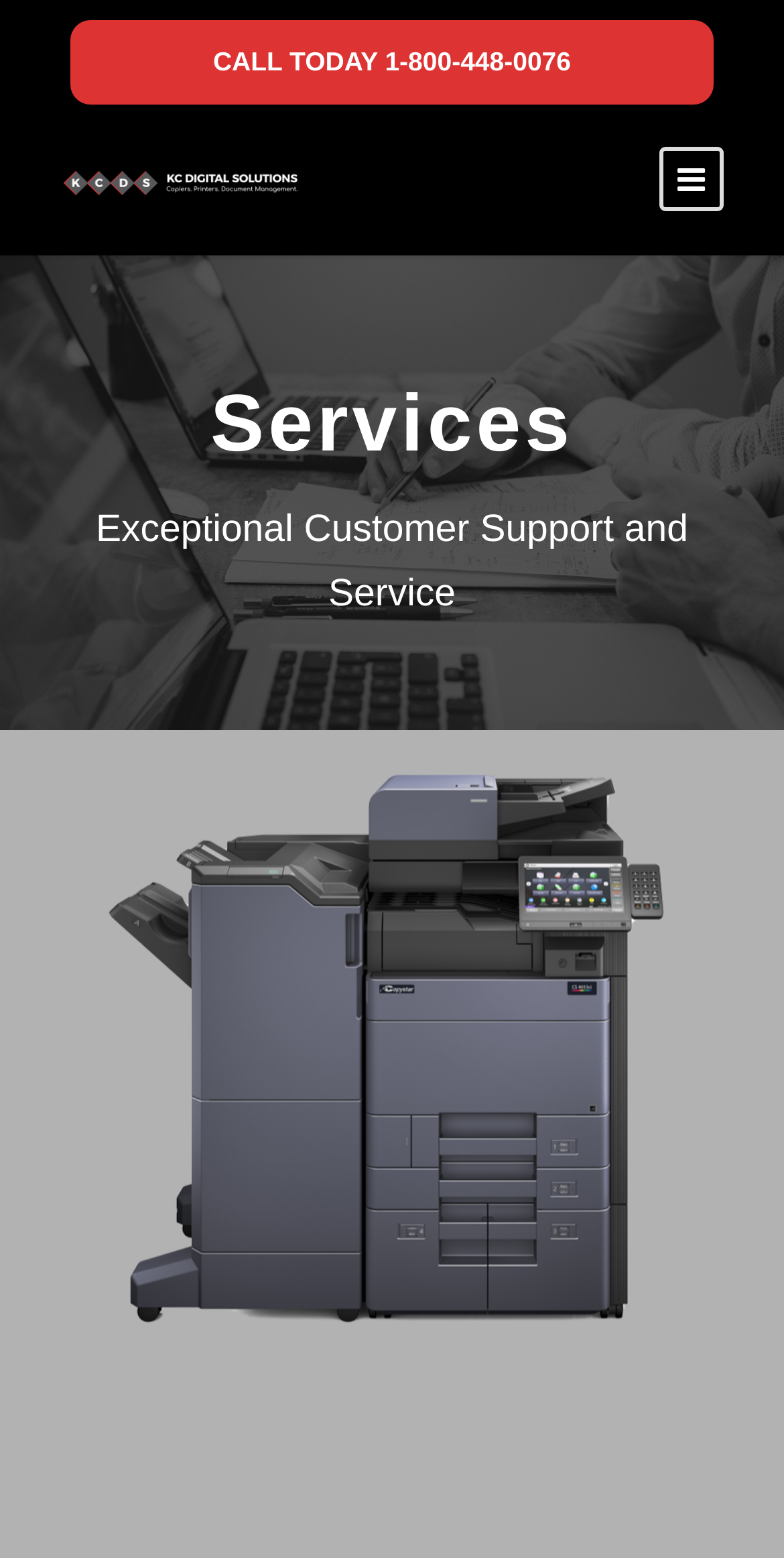Identify the bounding box for the UI element described as: "title="kcdc_GrayLogo_01"". Ensure the coordinates are four float numbers between 0 and 1, formatted as [left, top, right, bottom].

[0.077, 0.103, 0.385, 0.128]